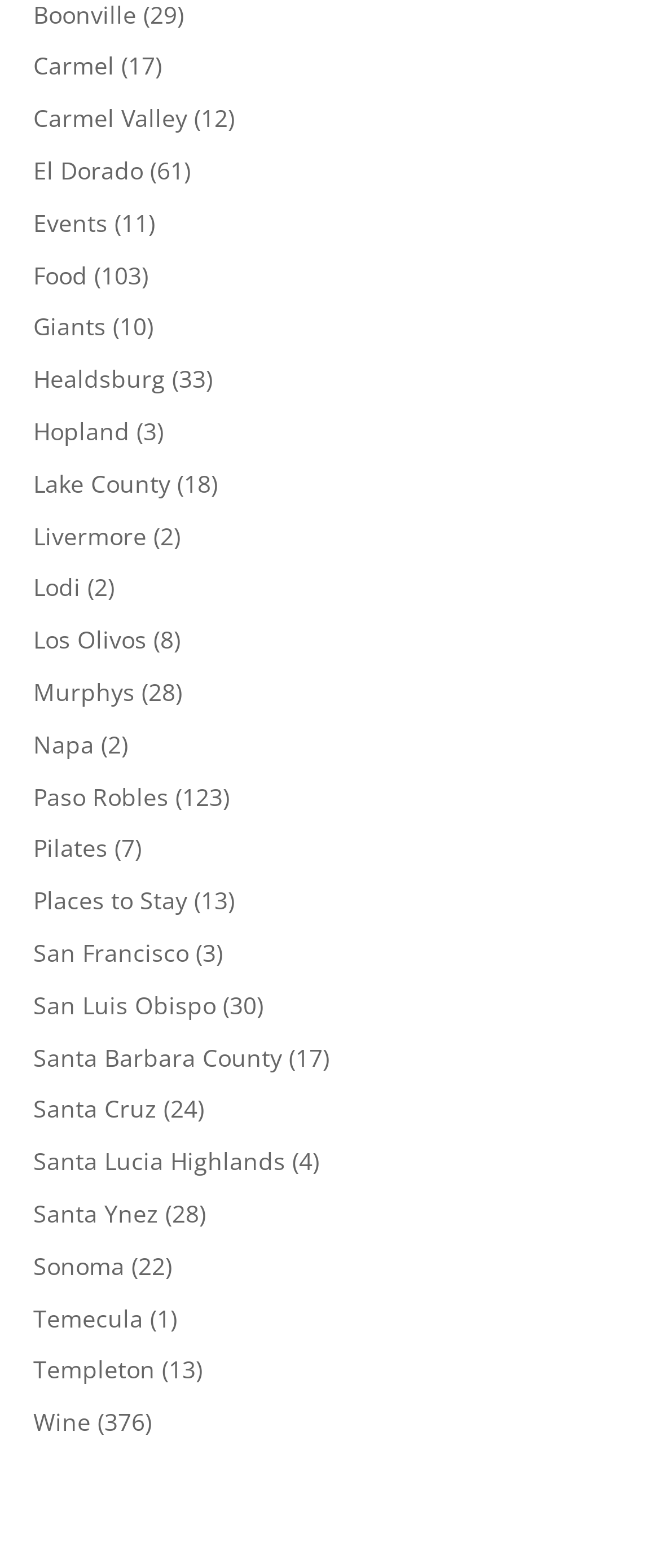Provide a short answer to the following question with just one word or phrase: How many categories have more than 10 items?

7